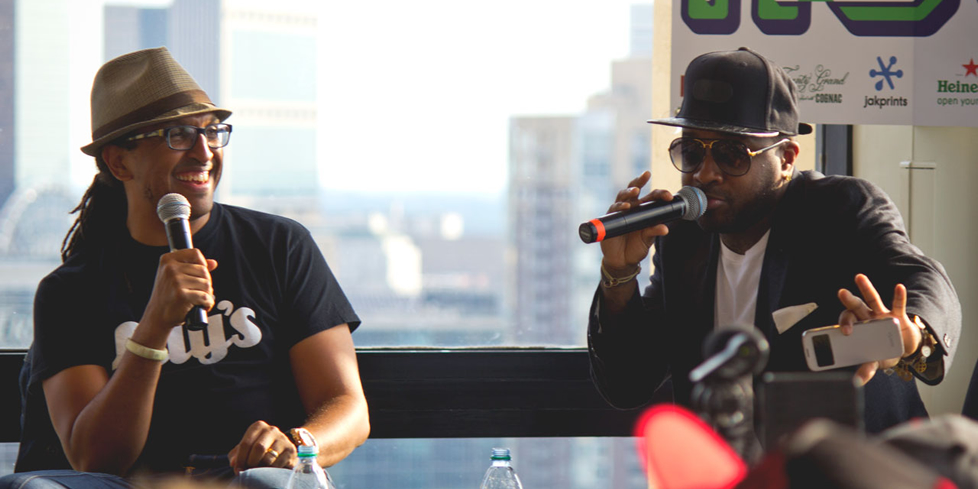Explain what is happening in the image with elaborate details.

The image captures a lively discussion during the xTALKs event at the All Three Coasts Hip-Hop Festival (A3C) in Atlanta. Two prominent figures are engaged in a dynamic conversation about the intersection of music and technology. On the left, a speaker wearing a fedora and glasses, adorned in a black "Guy's" T-shirt, smiles as he holds a microphone, embodying an engaging and enthusiastic demeanor. Opposite him, another participant, dressed in a black jacket and glasses, animatedly gestures while speaking into his microphone, suggesting a passionate exchange of ideas. The backdrop features a city skyline, framing the event in an urban setting that complements the theme of innovation and cultural fusion in music and tech. This gathering serves as a pivotal moment for industry professionals, including the highlighted speakers Jermaine Dupri and James Andrews, focusing on the evolving nature of artistry in a technology-driven world.